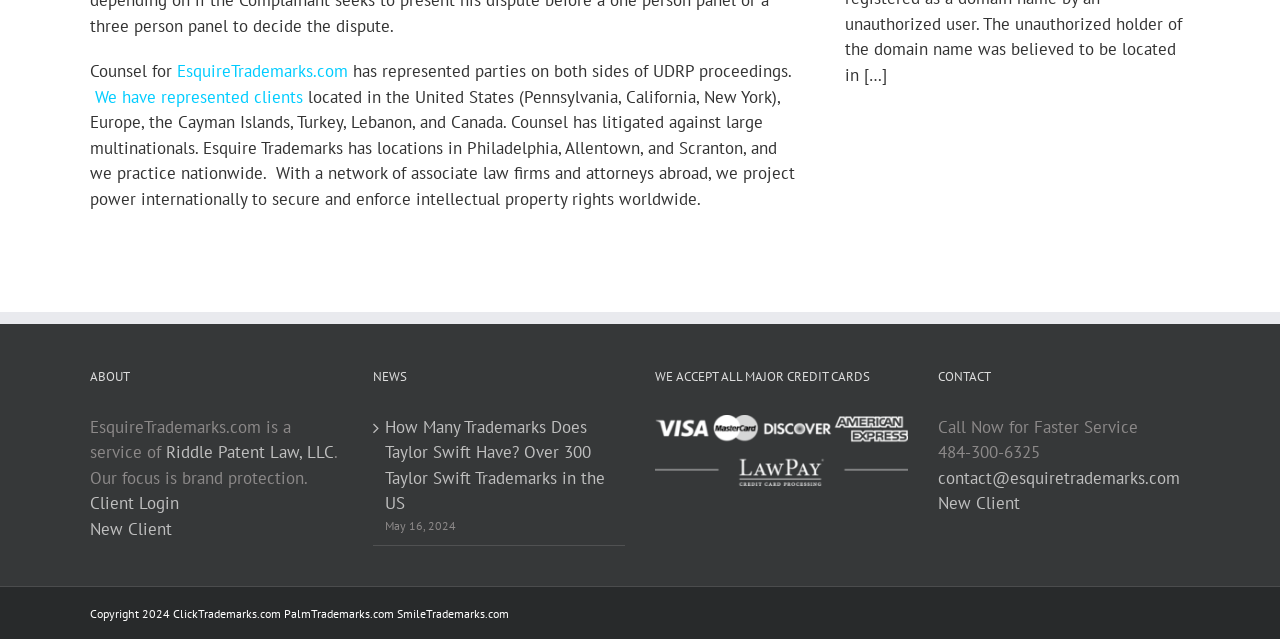What is the name of the law firm?
Based on the visual details in the image, please answer the question thoroughly.

I found the answer by looking at the 'ABOUT' section, where it says 'EsquireTrademarks.com is a service of Riddle Patent Law, LLC.'